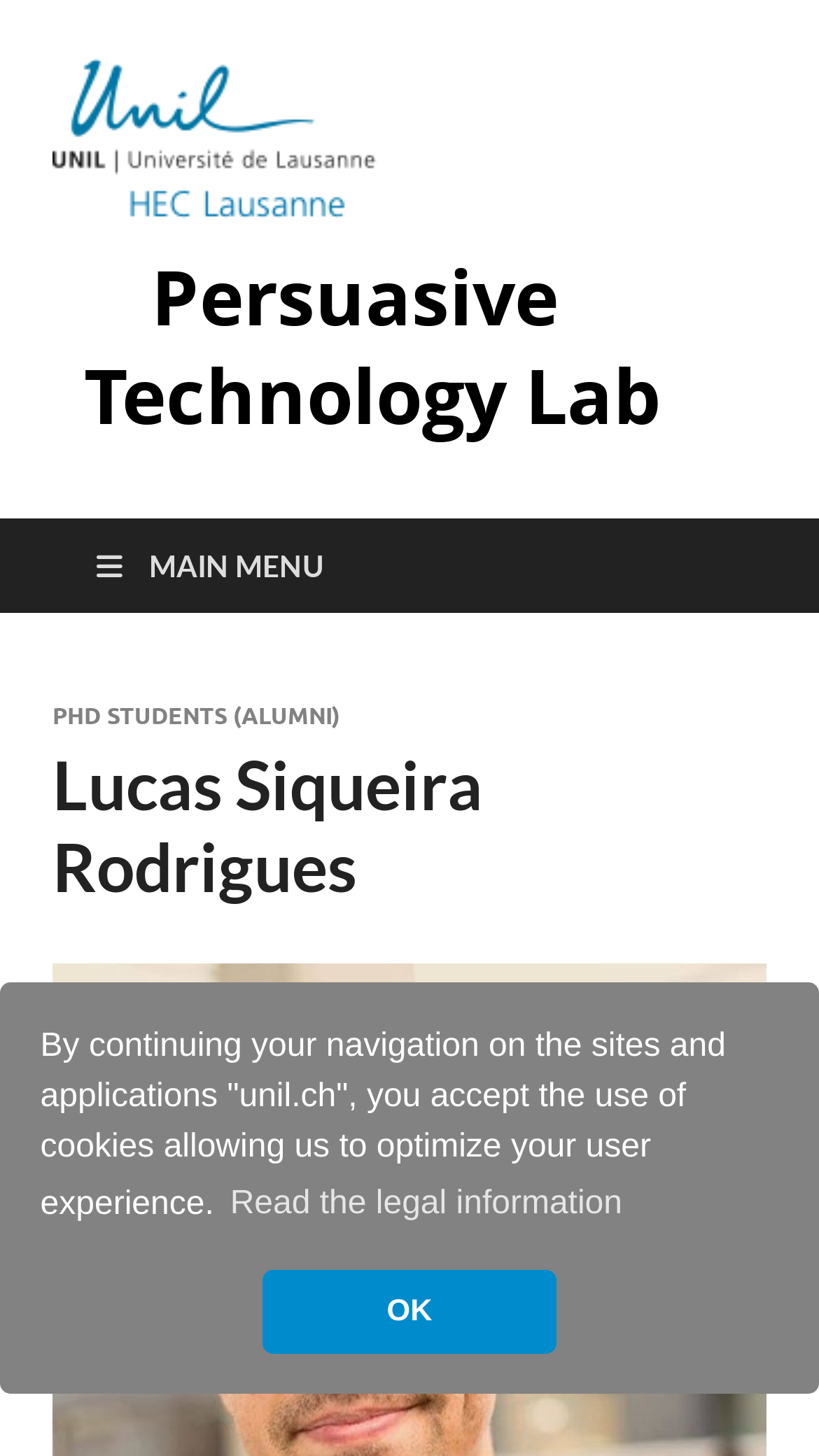How many links are there in the main menu?
Please use the visual content to give a single word or phrase answer.

1